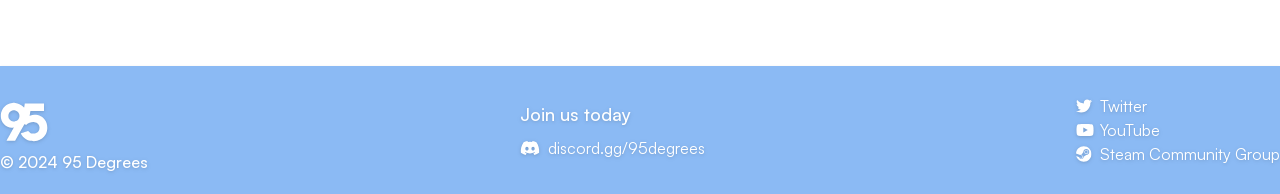Respond to the question below with a single word or phrase: What is the layout of the social media links?

Vertical list